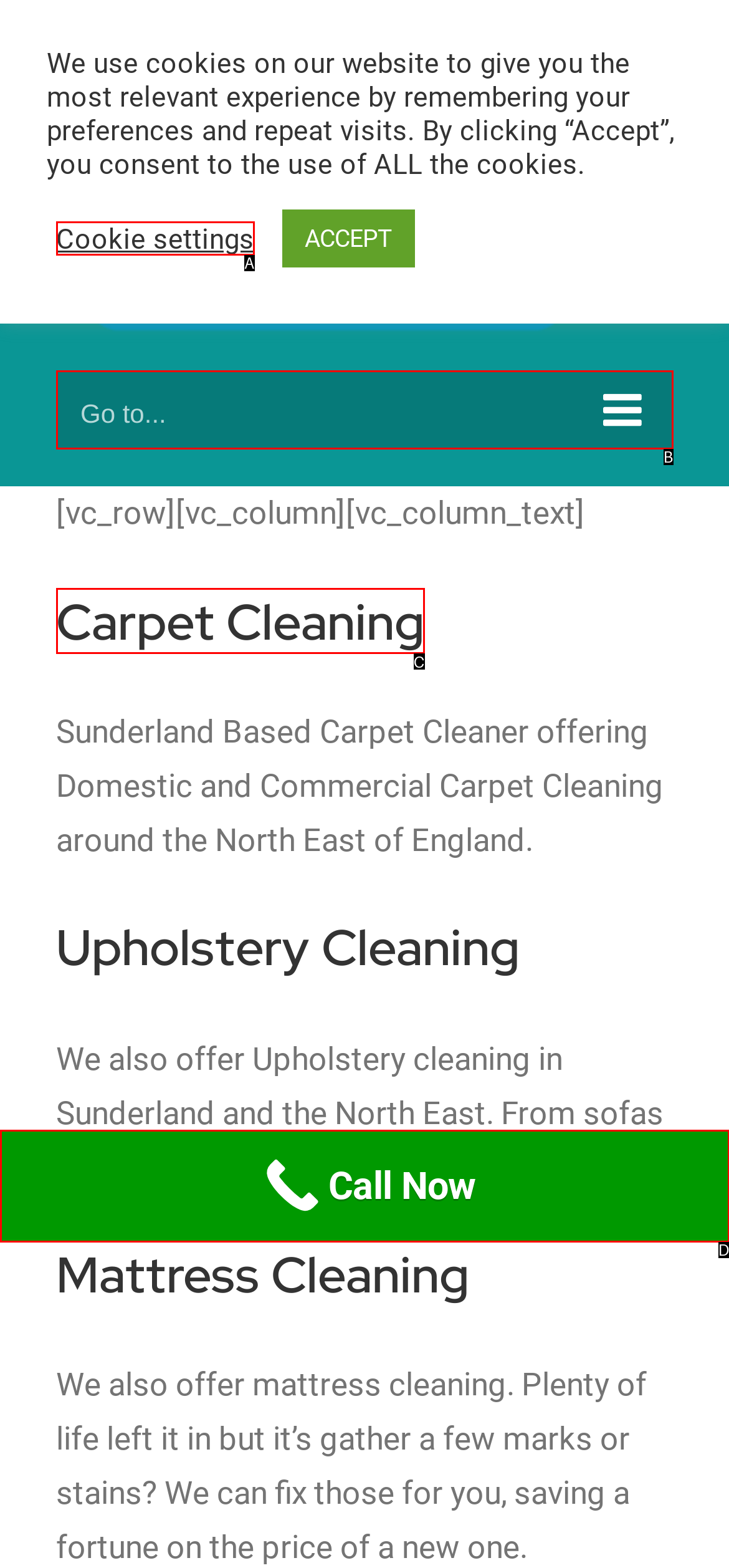Pick the HTML element that corresponds to the description: Carpet Cleaning
Answer with the letter of the correct option from the given choices directly.

C